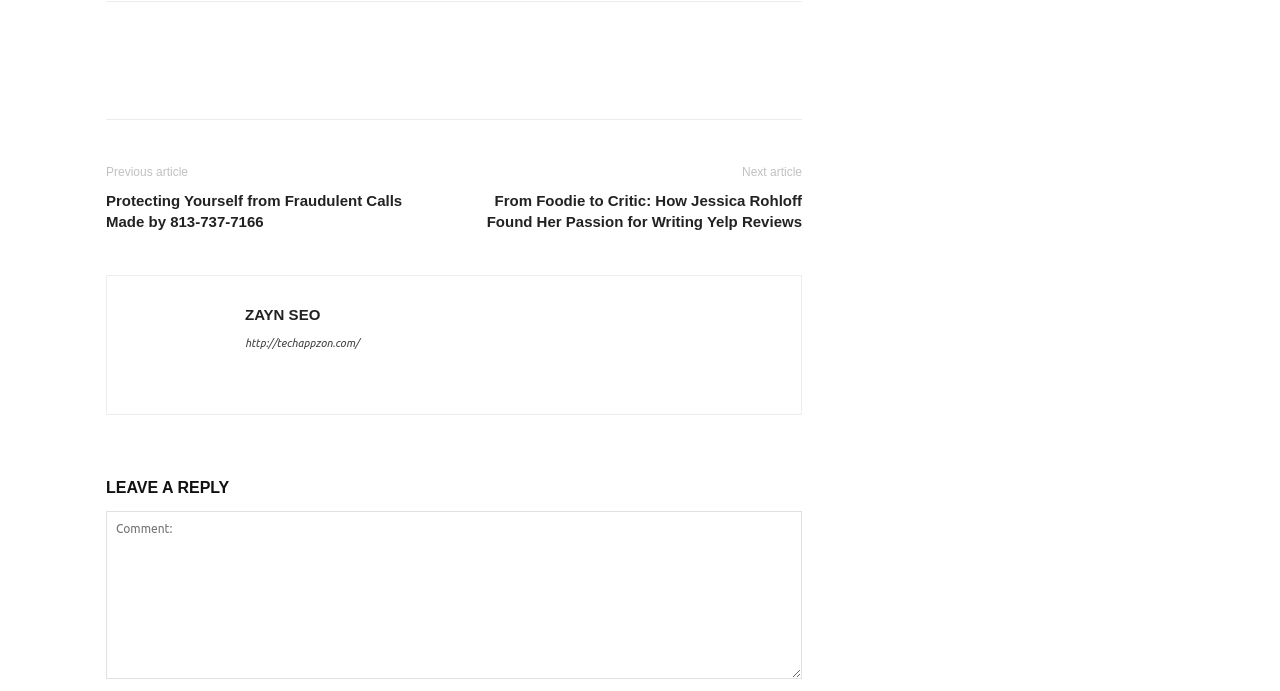Based on the image, provide a detailed response to the question:
What is the topic of the first article?

I determined the topic of the first article by looking at the link text 'Protecting Yourself from Fraudulent Calls Made by 813-737-7166' which suggests that the article is about fraudulent calls.